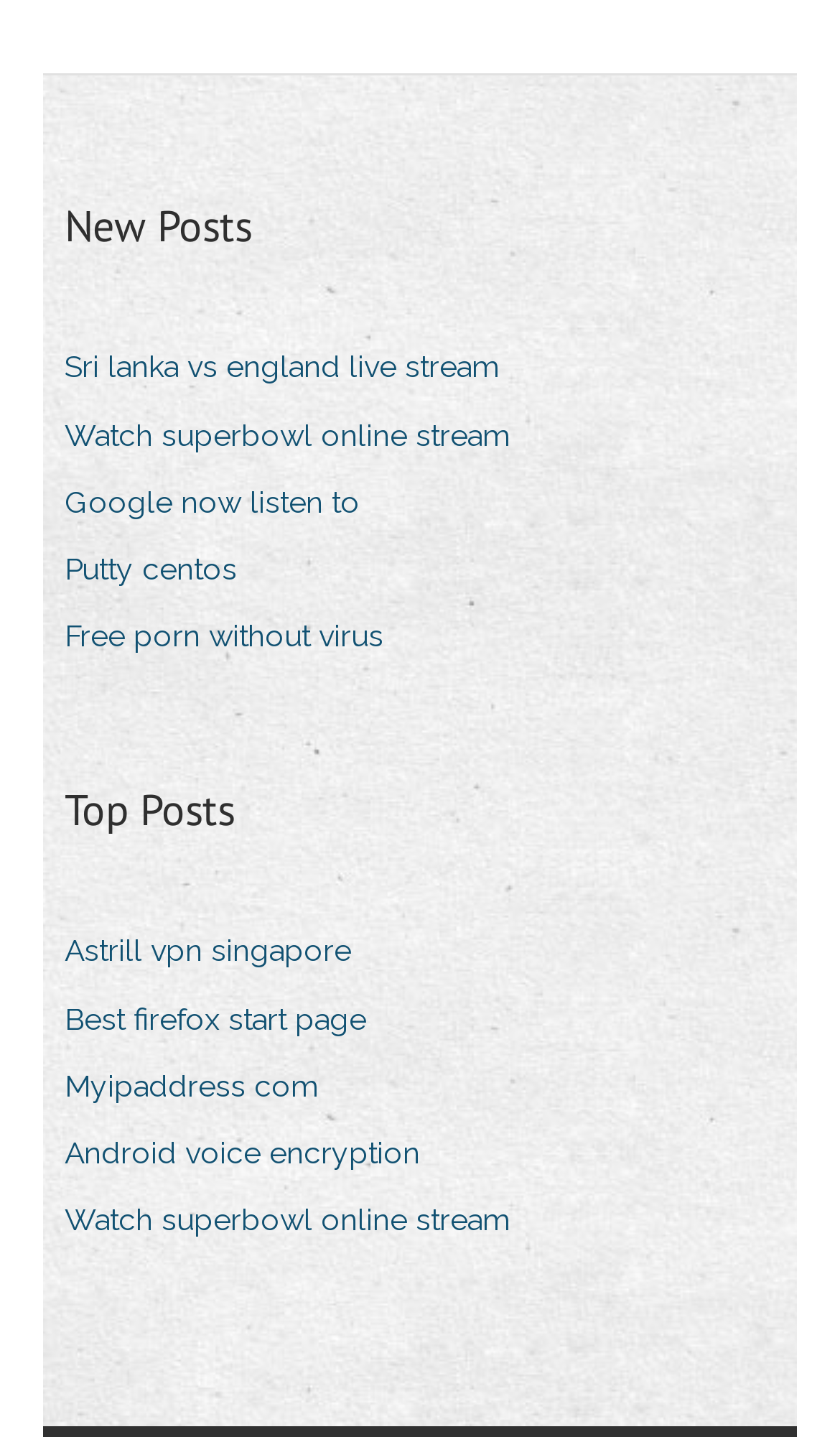Provide the bounding box coordinates for the area that should be clicked to complete the instruction: "View 'Top Posts'".

[0.077, 0.542, 0.279, 0.587]